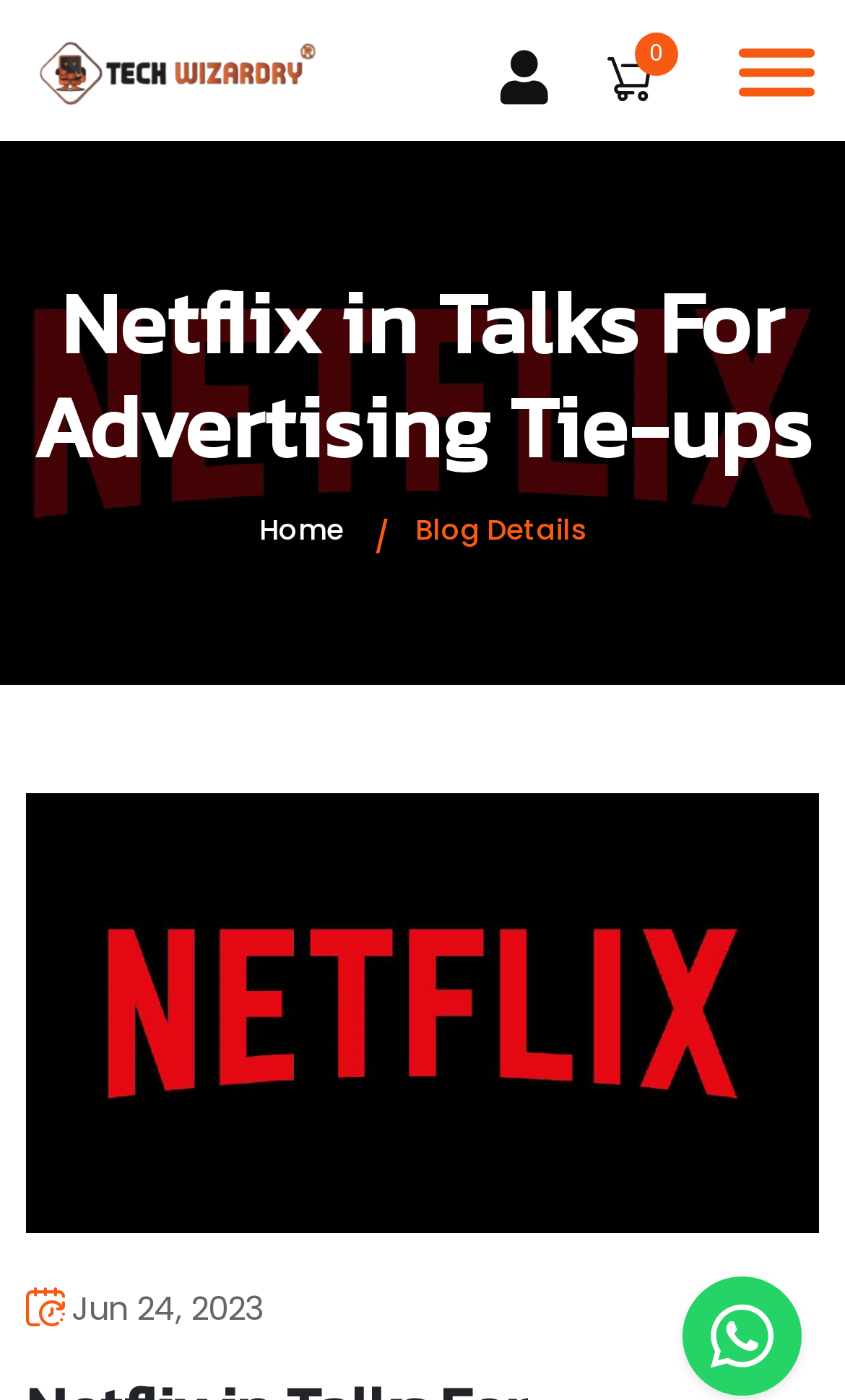How many links are in the top navigation bar? Analyze the screenshot and reply with just one word or a short phrase.

4